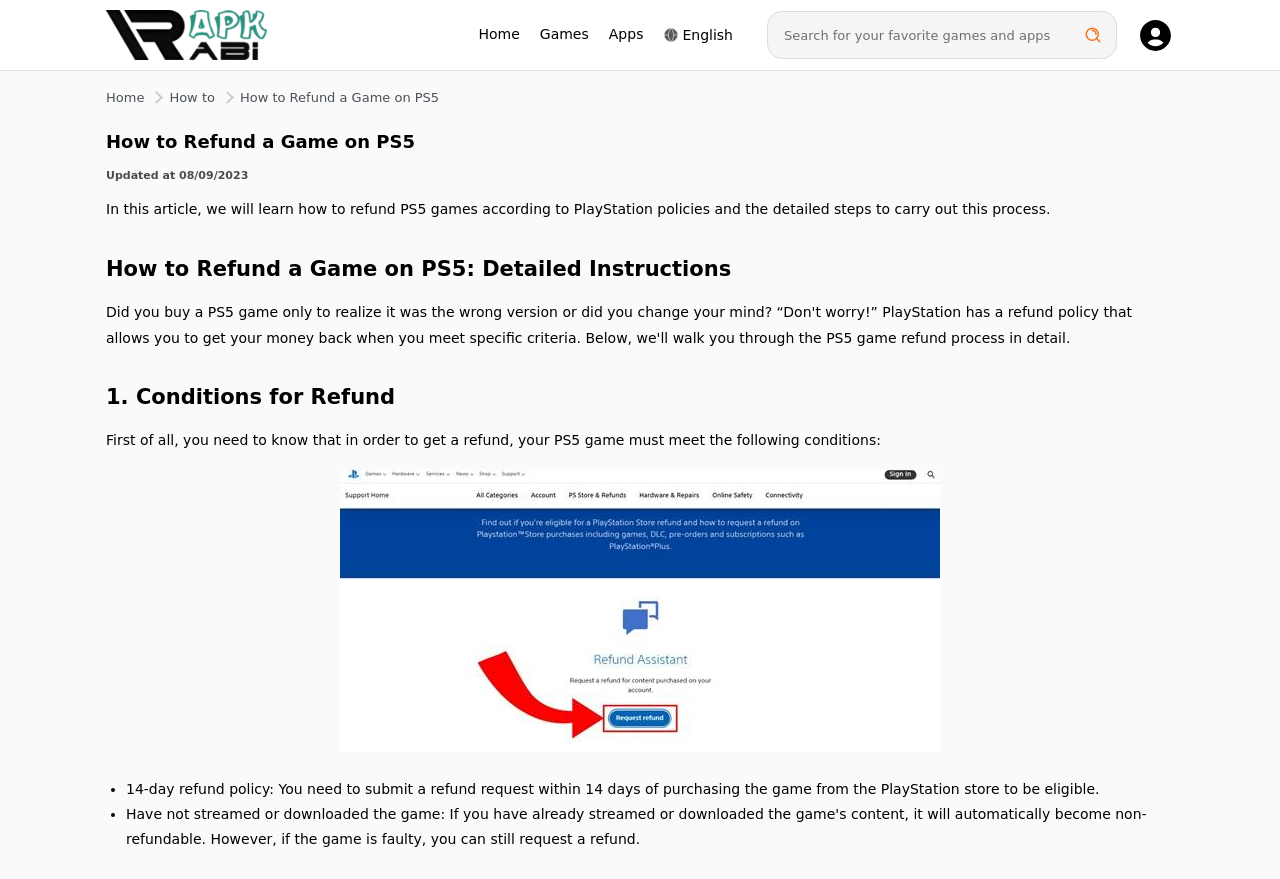Kindly determine the bounding box coordinates for the clickable area to achieve the given instruction: "Click the 'Search Apk' button".

[0.834, 0.014, 0.873, 0.066]